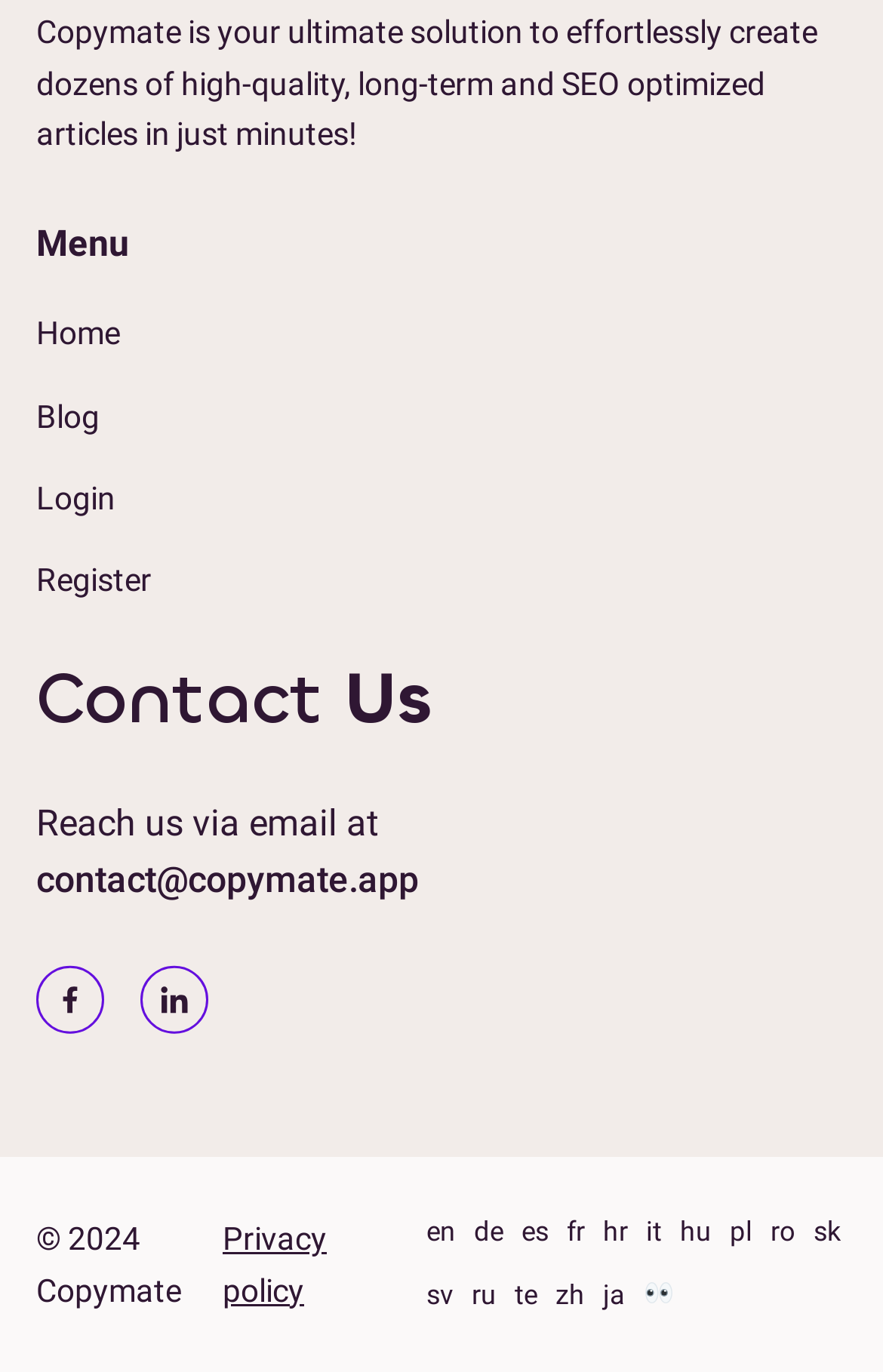Locate the bounding box coordinates of the area that needs to be clicked to fulfill the following instruction: "Click on the Register link". The coordinates should be in the format of four float numbers between 0 and 1, namely [left, top, right, bottom].

[0.041, 0.41, 0.172, 0.436]